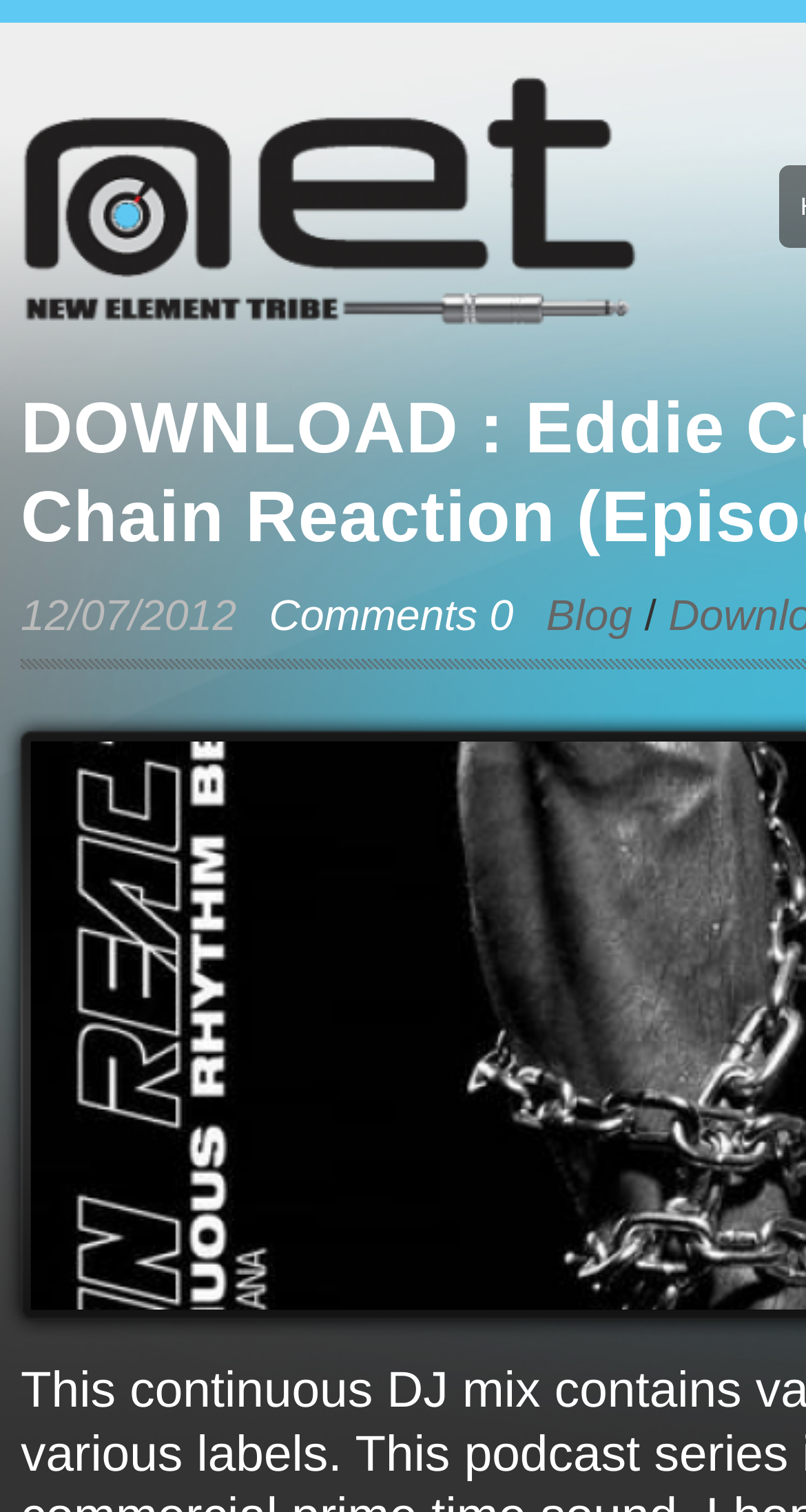For the element described, predict the bounding box coordinates as (top-left x, top-left y, bottom-right x, bottom-right y). All values should be between 0 and 1. Element description: title="New Element Tribe"

[0.026, 0.206, 0.795, 0.225]